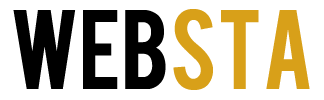What is the font style of the logo?
Use the screenshot to answer the question with a single word or phrase.

Bold